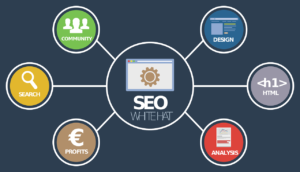What is the ultimate goal of White Hat SEO?
Provide a one-word or short-phrase answer based on the image.

Revenue growth